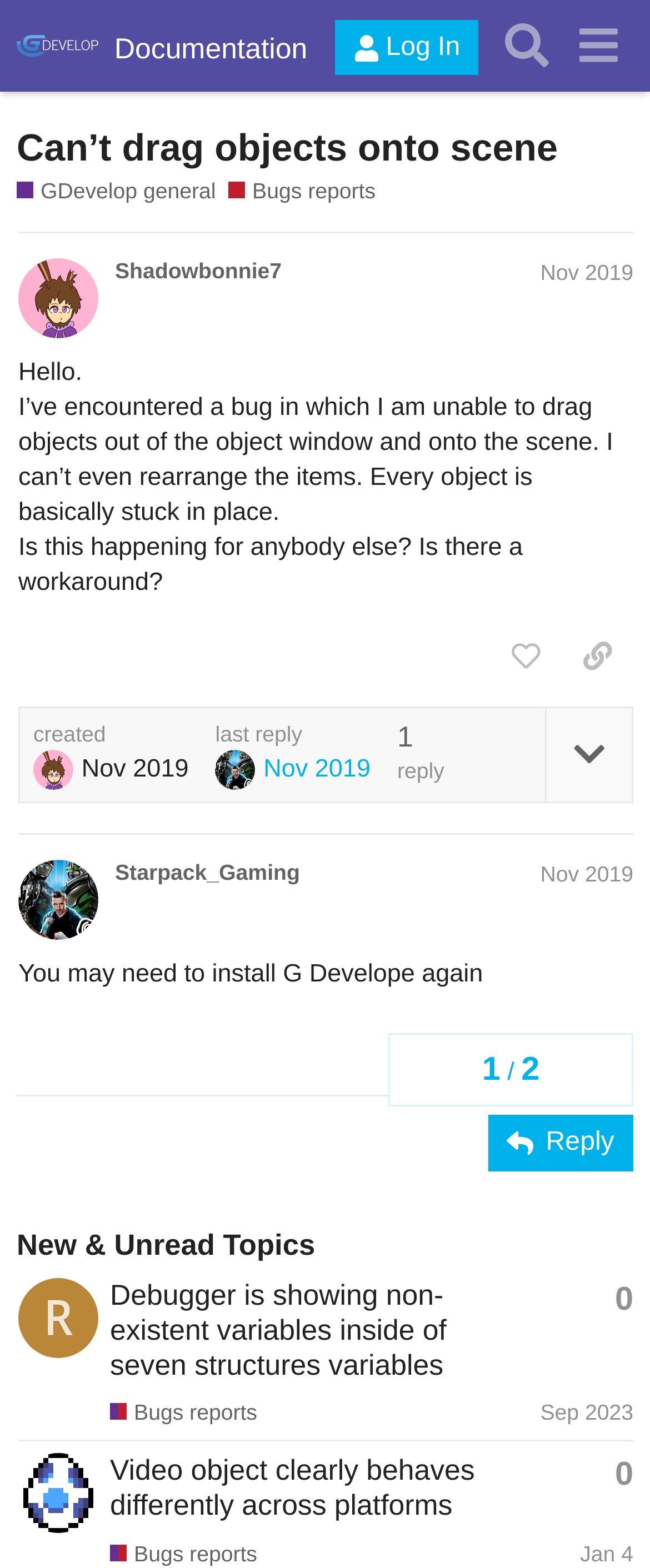Using the format (top-left x, top-left y, bottom-right x, bottom-right y), and given the element description, identify the bounding box coordinates within the screenshot: Can’t drag objects onto scene

[0.026, 0.08, 0.858, 0.107]